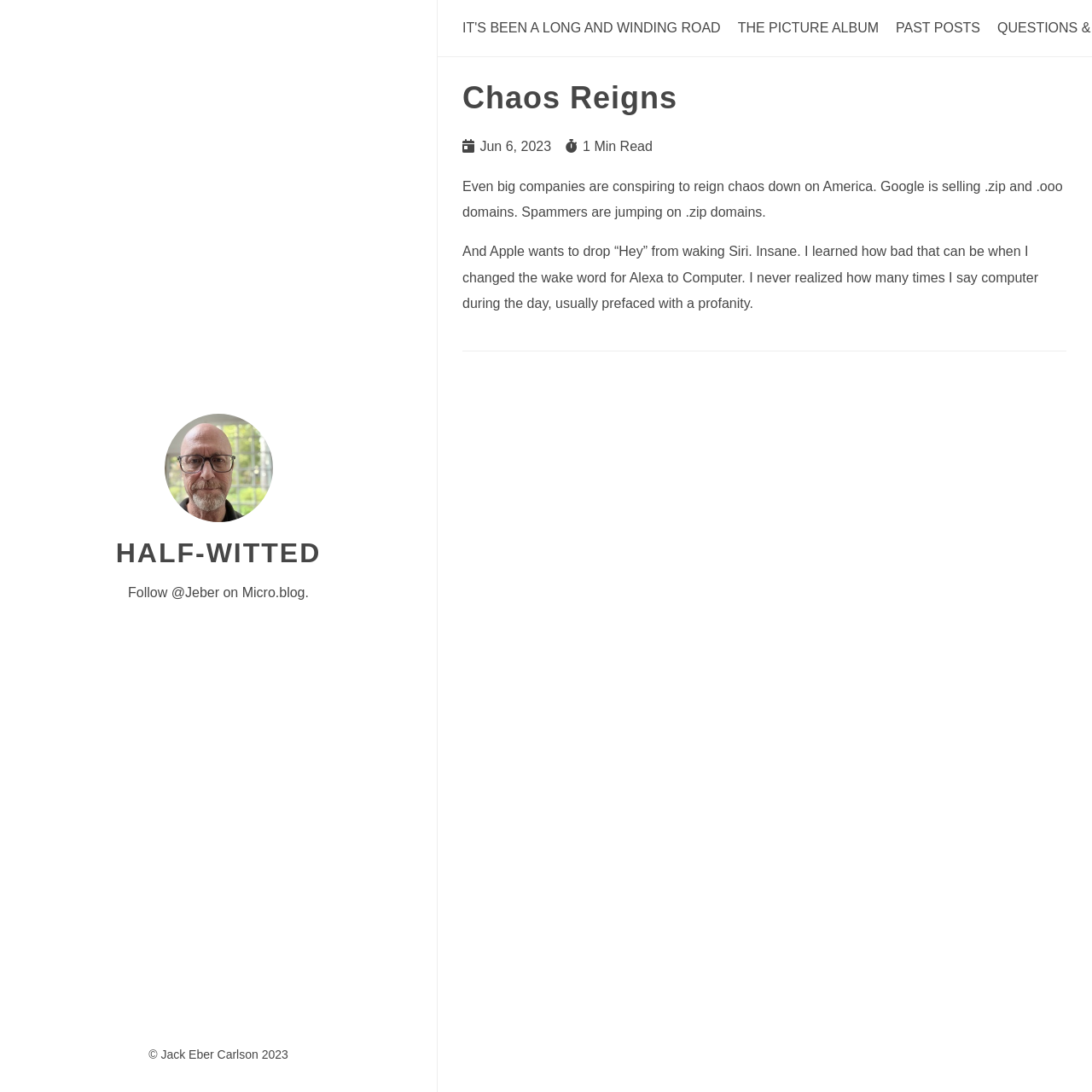Find and provide the bounding box coordinates for the UI element described here: "Half-witted". The coordinates should be given as four float numbers between 0 and 1: [left, top, right, bottom].

[0.106, 0.492, 0.294, 0.521]